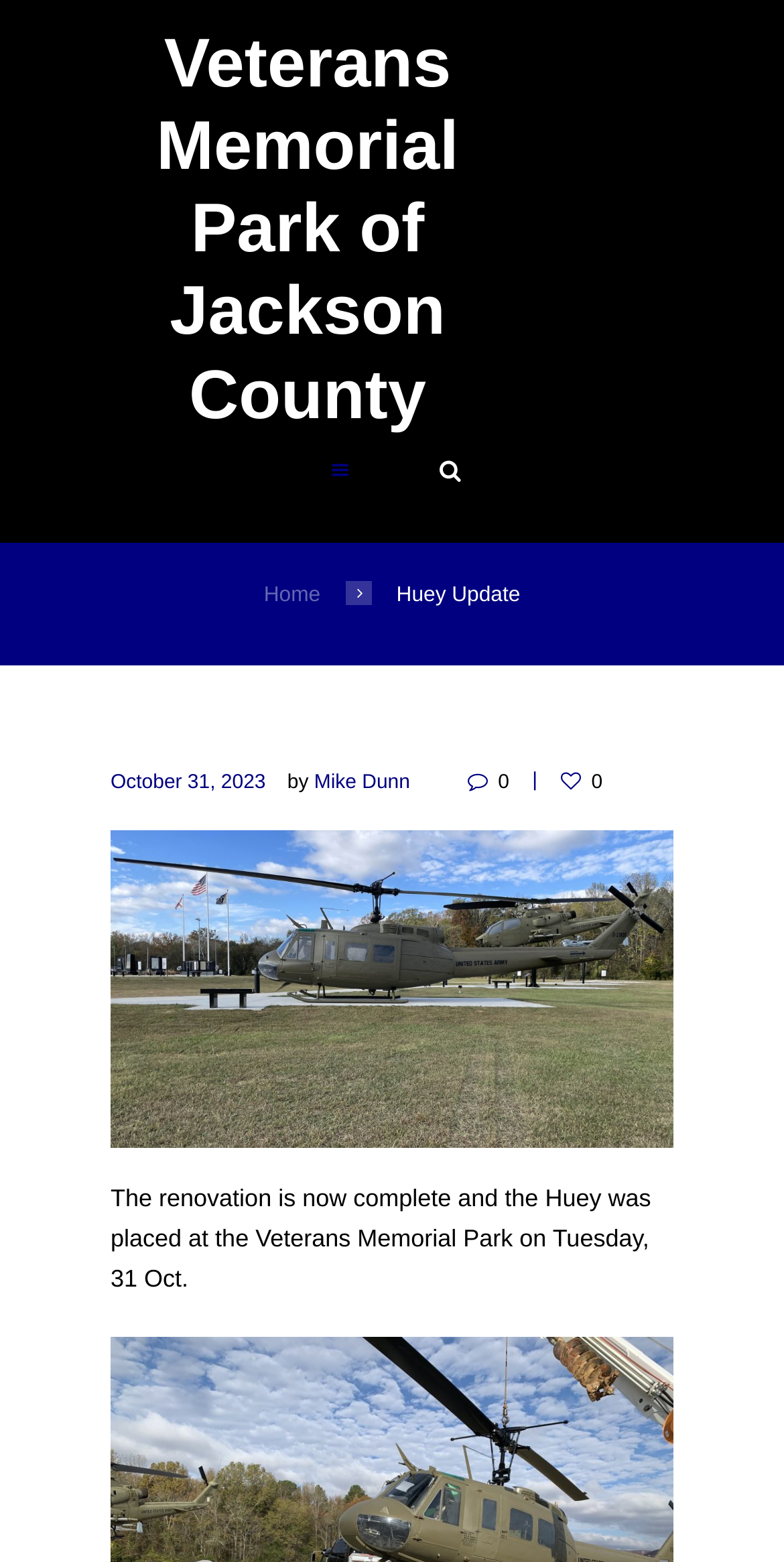What is the name of the park? Please answer the question using a single word or phrase based on the image.

Veterans Memorial Park of Jackson County